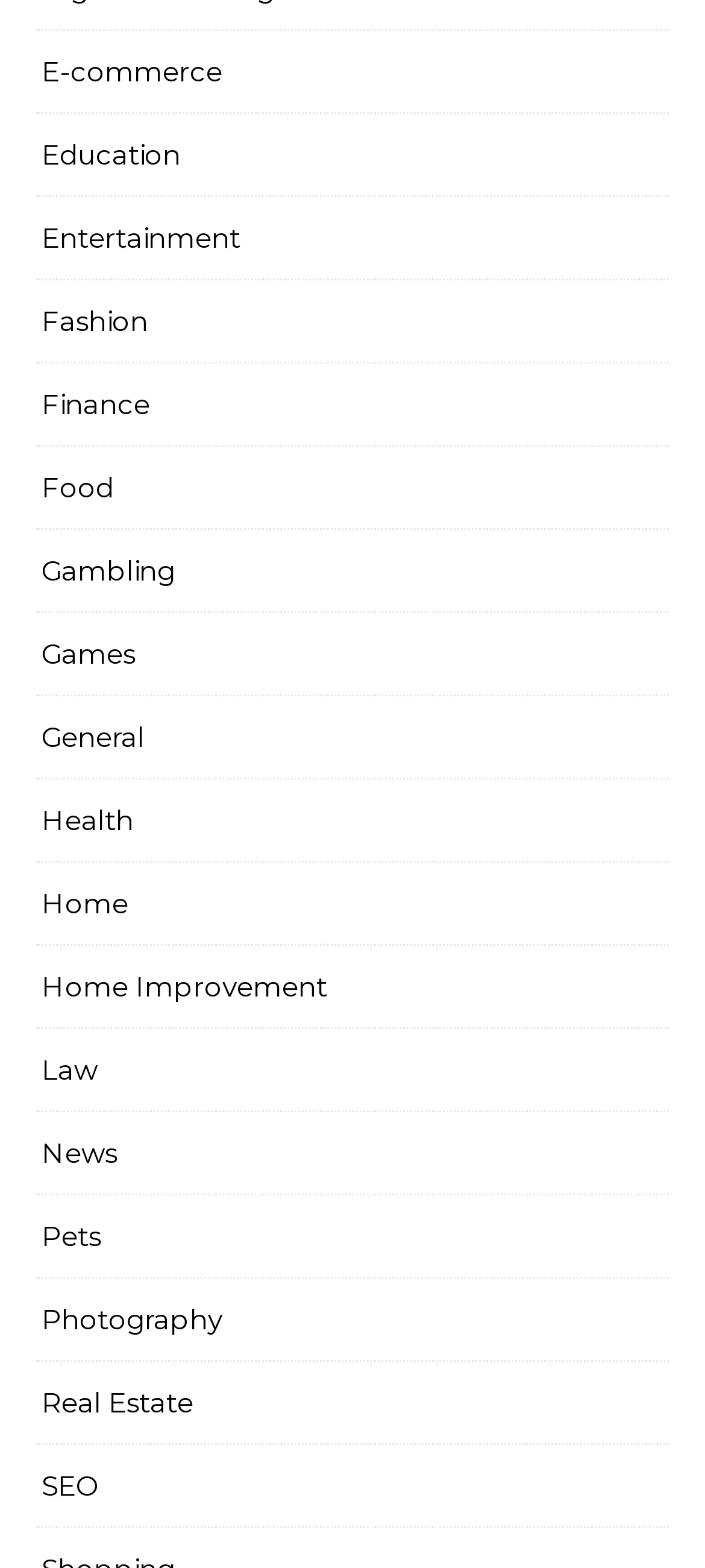What is the category located at the bottom?
Answer with a single word or phrase by referring to the visual content.

SEO